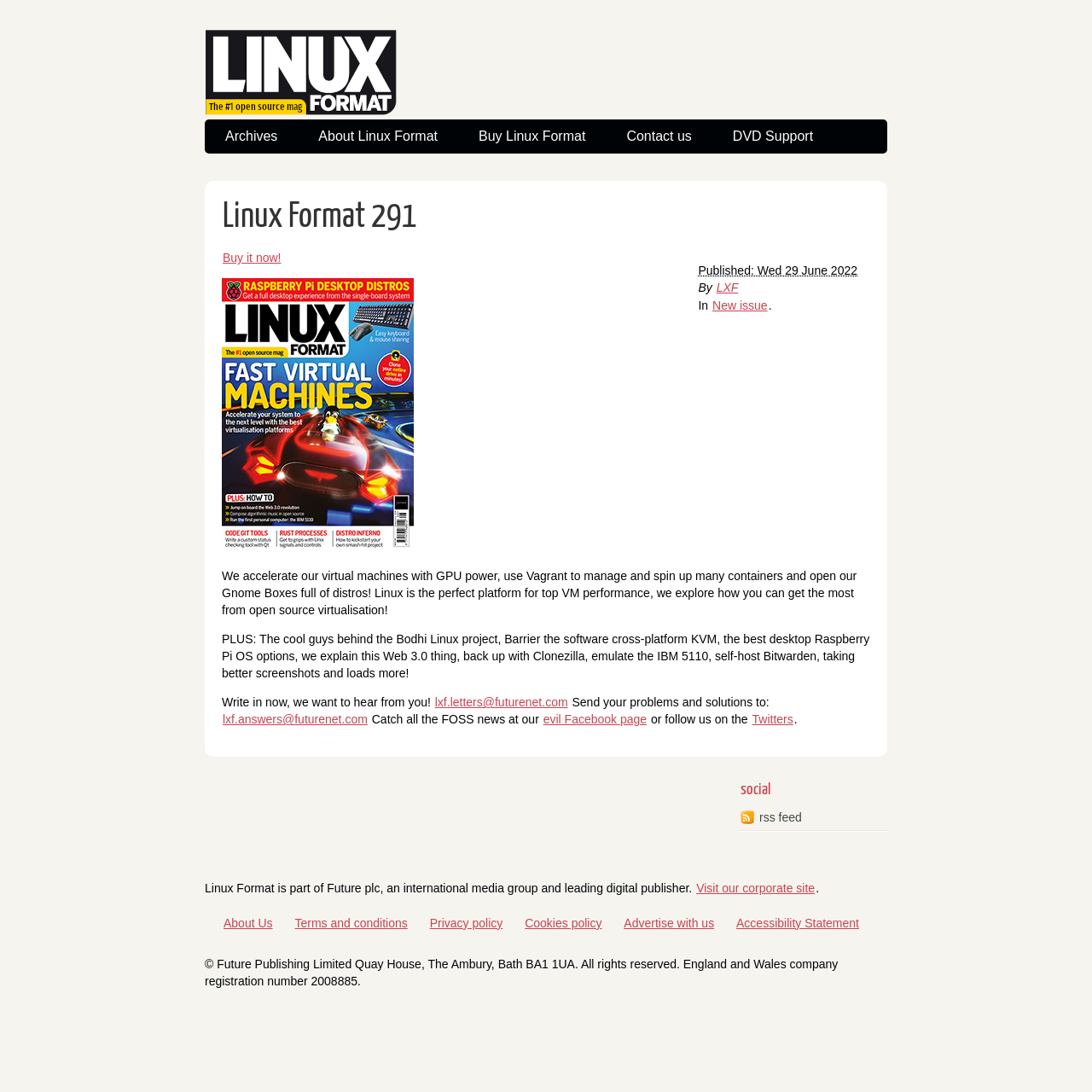What is the registration number of the company? Based on the image, give a response in one word or a short phrase.

2008885